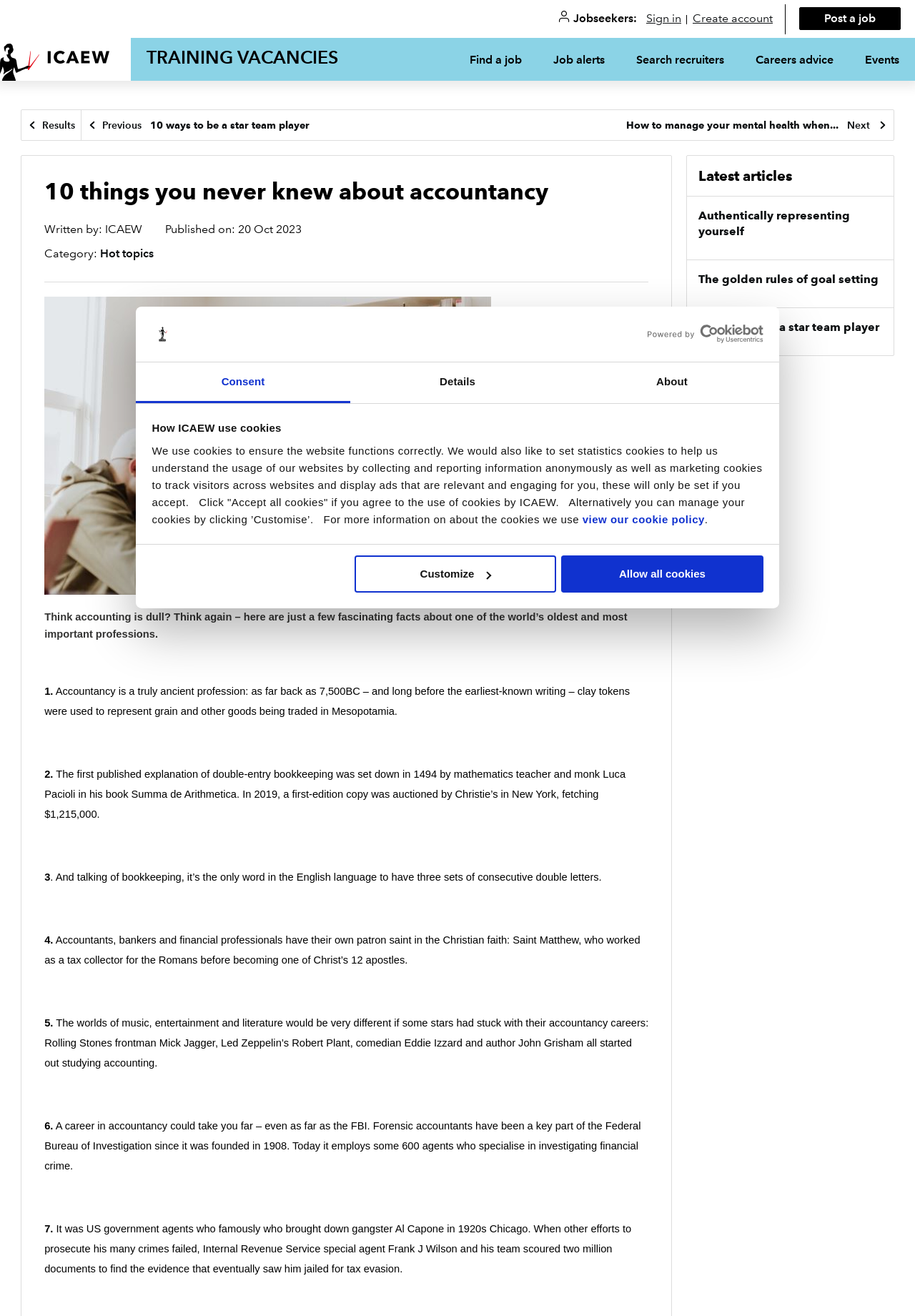Please answer the following question as detailed as possible based on the image: 
What is the name of the saint who is the patron saint of accountants?

The answer can be found in the section where it is mentioned that Saint Matthew, who worked as a tax collector for the Romans before becoming one of Christ’s 12 apostles, is the patron saint of accountants, bankers and financial professionals.